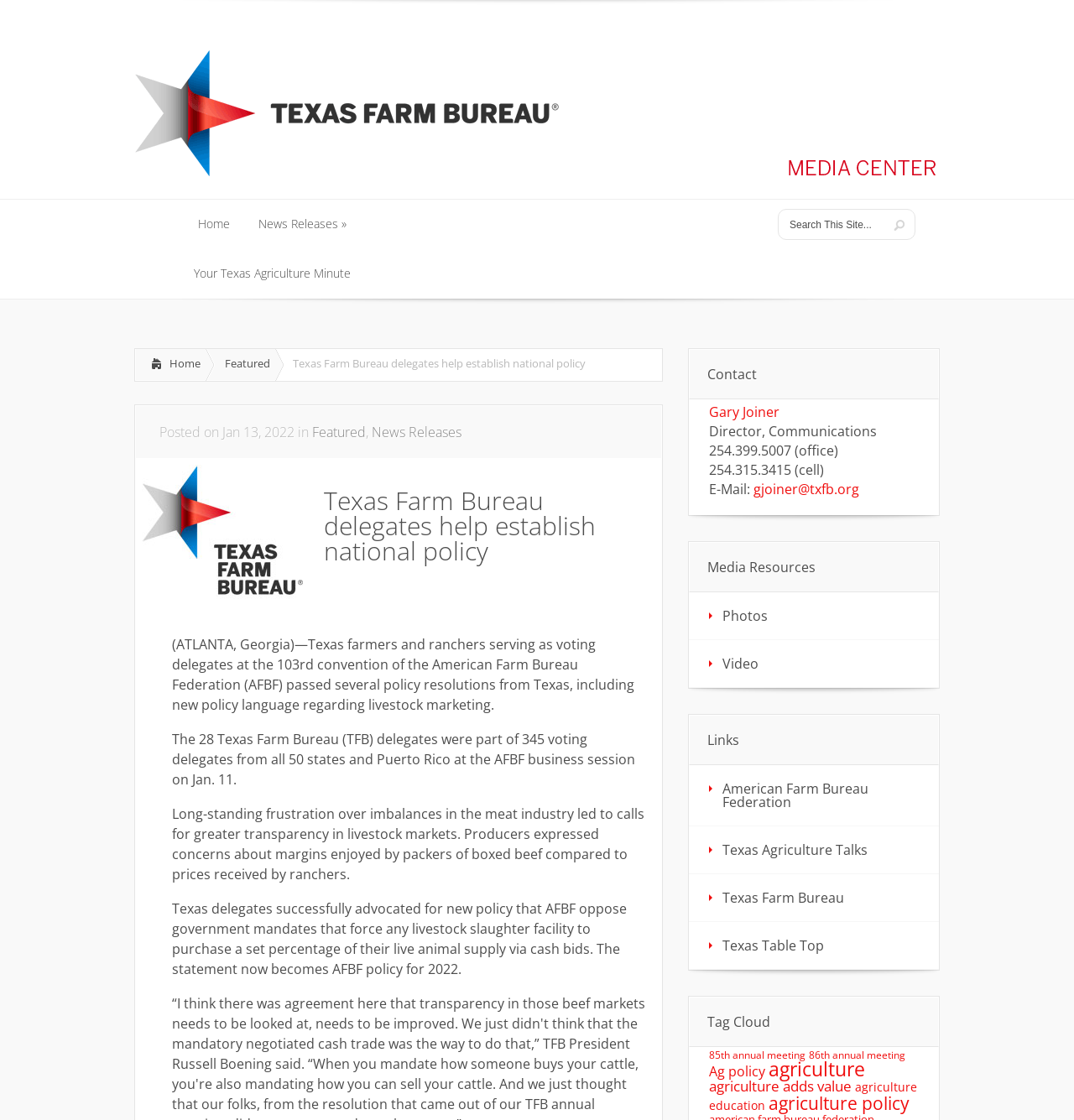Can you specify the bounding box coordinates of the area that needs to be clicked to fulfill the following instruction: "Contact Gary Joiner"?

[0.66, 0.36, 0.726, 0.376]